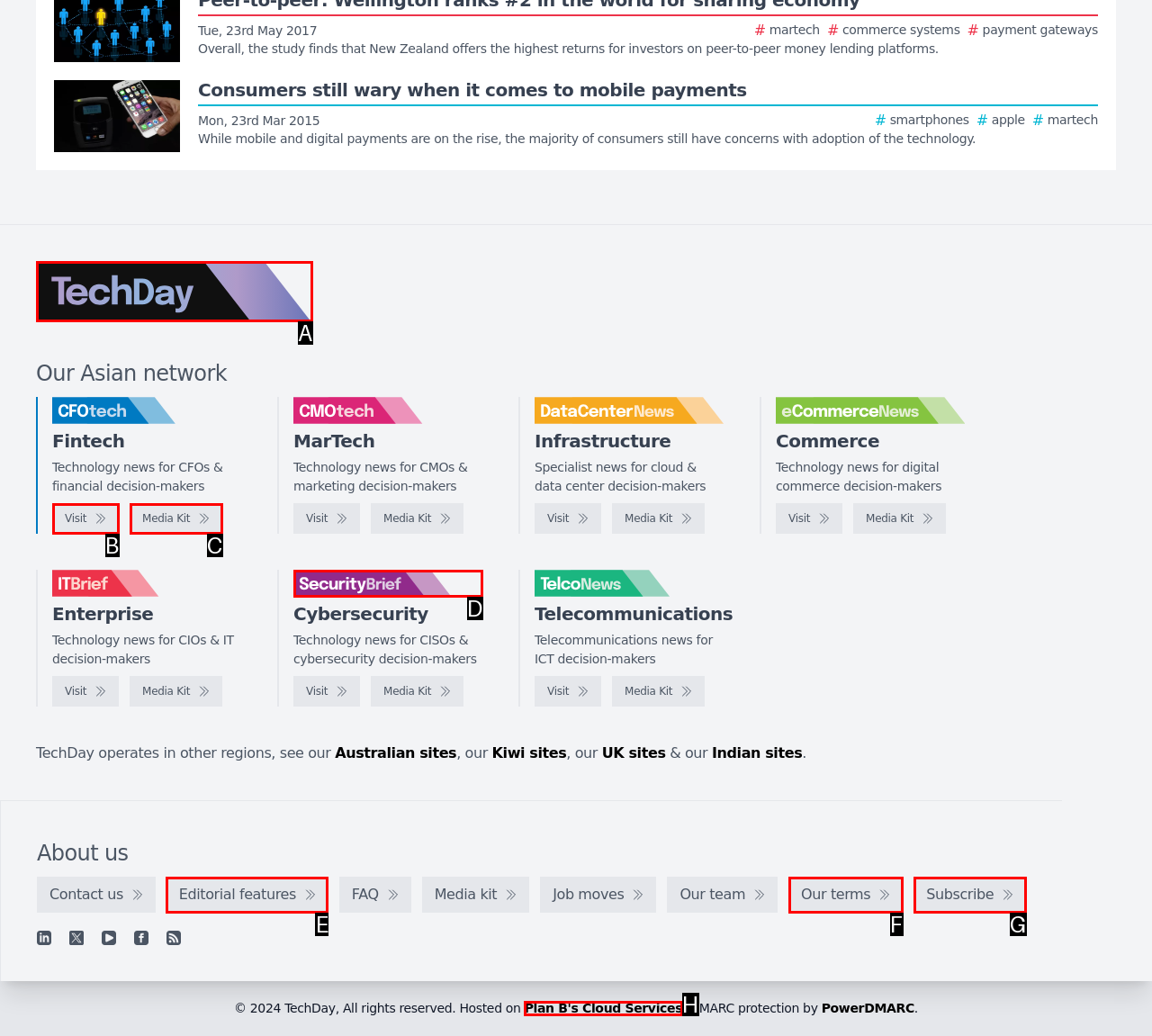Find the HTML element that suits the description: Plan B's Cloud Services
Indicate your answer with the letter of the matching option from the choices provided.

H